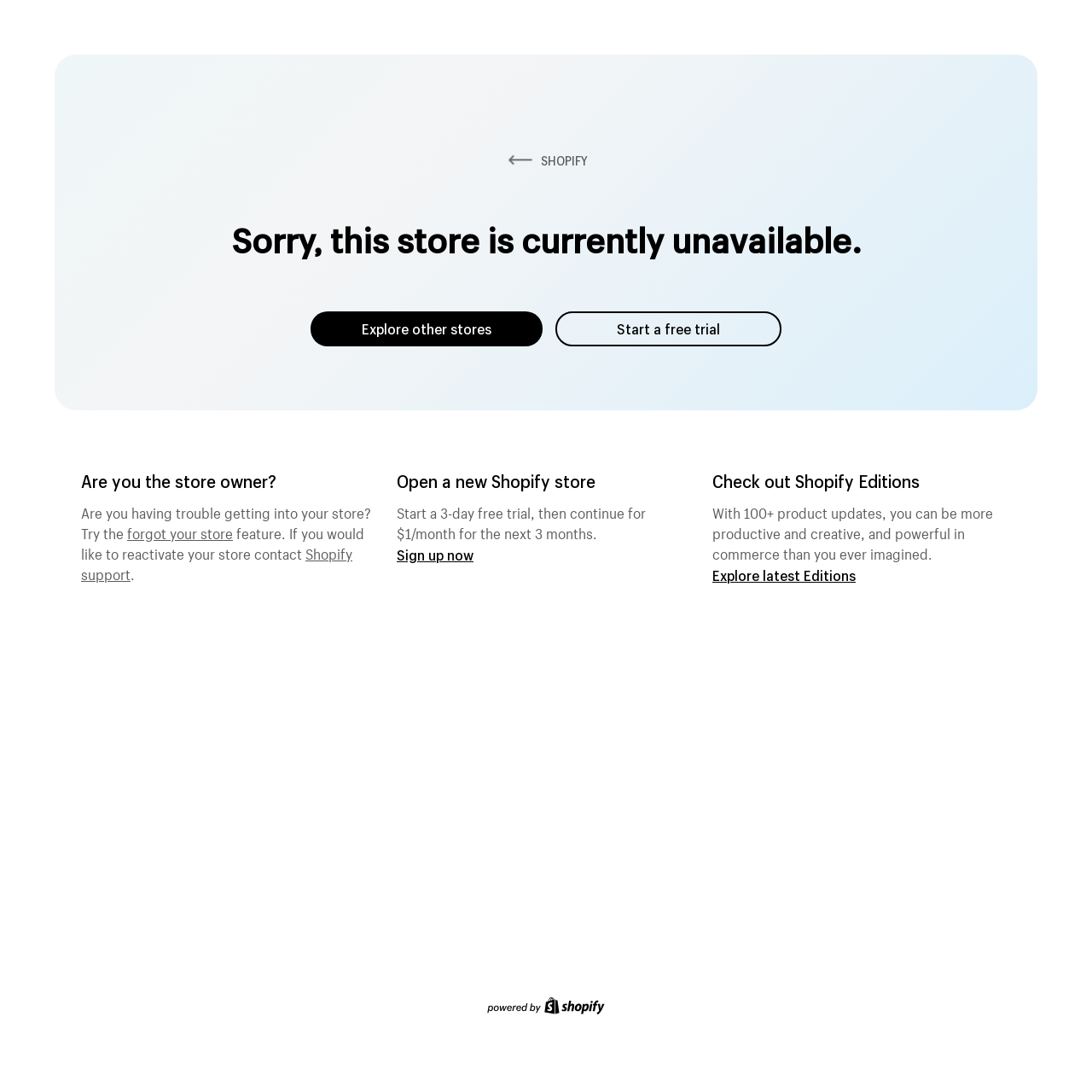Write an extensive caption that covers every aspect of the webpage.

The webpage appears to be a Shopify ecommerce platform page. At the top, there is a prominent link to "SHOPIFY" accompanied by an image, likely the company's logo. Below this, a heading announces that the store is currently unavailable. 

To the right of this heading, there are two links: "Explore other stores" and "Start a free trial". 

Further down, a section targets the store owner, asking if they are having trouble accessing their store. This section provides a link to reset the store password and contact Shopify support. 

Adjacent to this section, an invitation to open a new Shopify store is presented, along with a promotional offer for a 3-day free trial and a discounted monthly rate for the next three months. A "Sign up now" link is provided to take advantage of this offer.

On the right side of the page, a section promotes Shopify Editions, highlighting over 100 product updates that can enhance productivity, creativity, and commerce. A link to "Explore latest Editions" is provided for more information.

At the bottom of the page, there is a content information section with an image, likely a footer element.